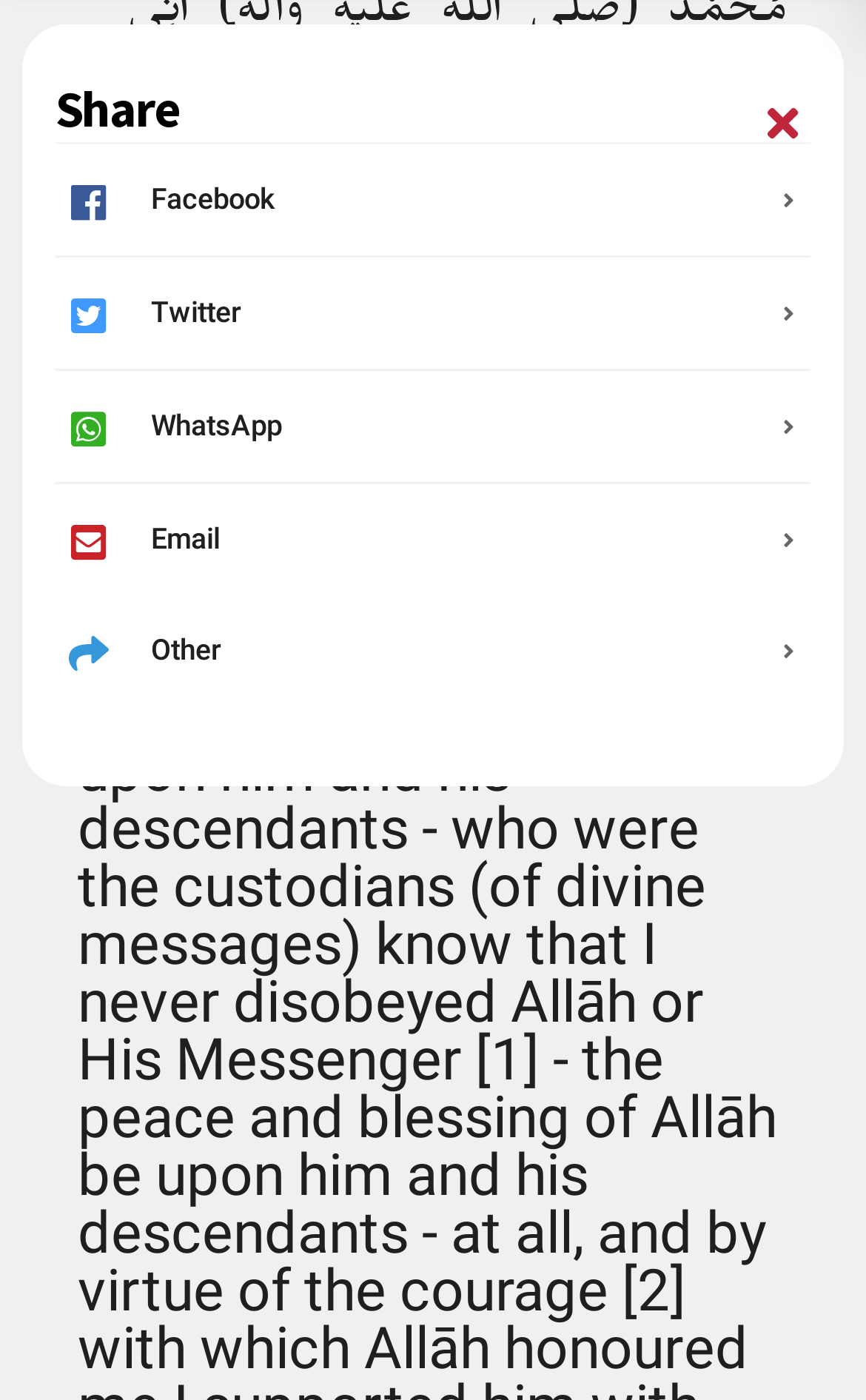Can you find the bounding box coordinates of the area I should click to execute the following instruction: "Select a language"?

[0.064, 0.168, 0.936, 0.195]